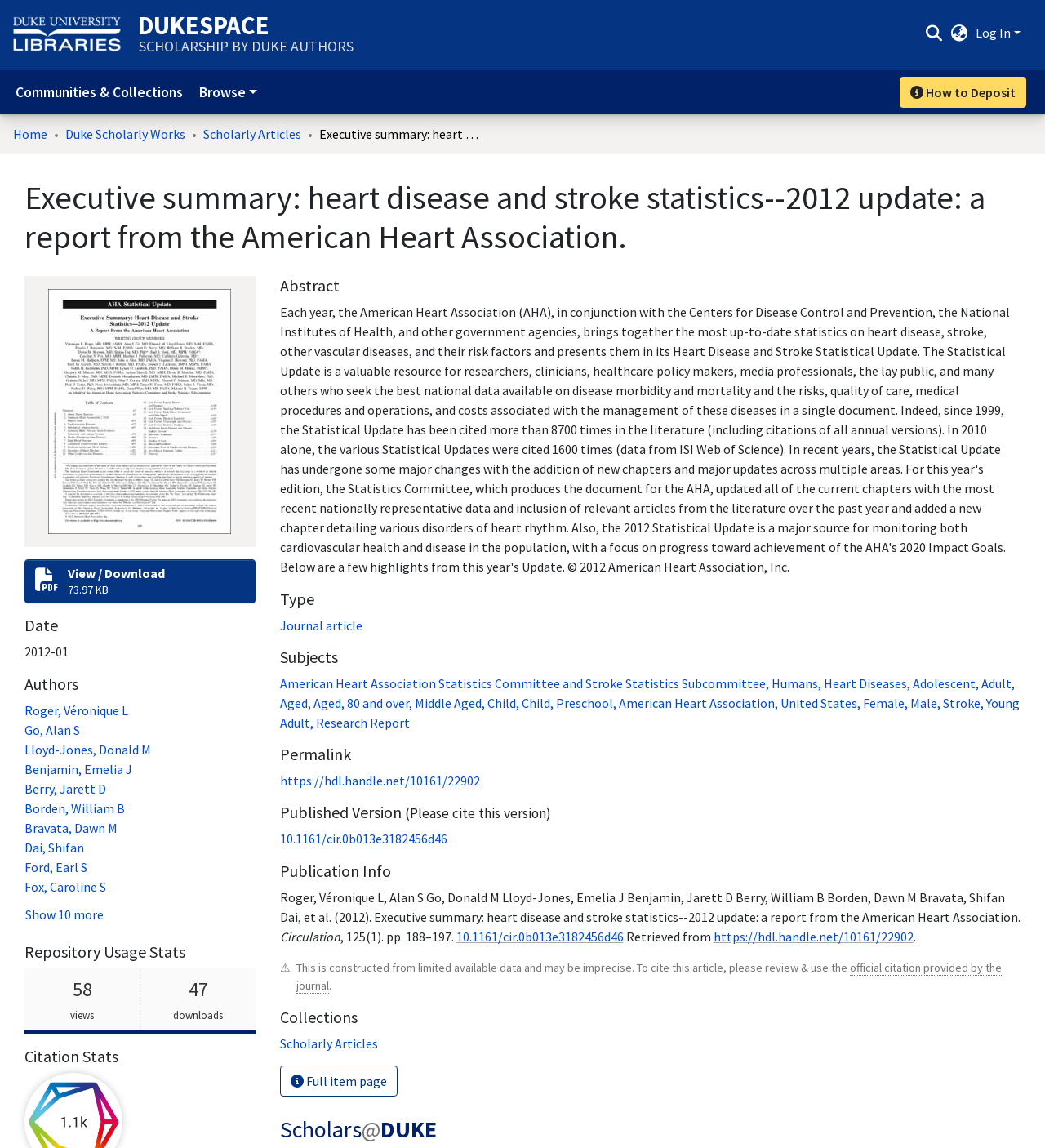Determine the bounding box for the UI element described here: "DukeSpace Scholarship by Duke Authors".

[0.132, 0.014, 0.338, 0.047]